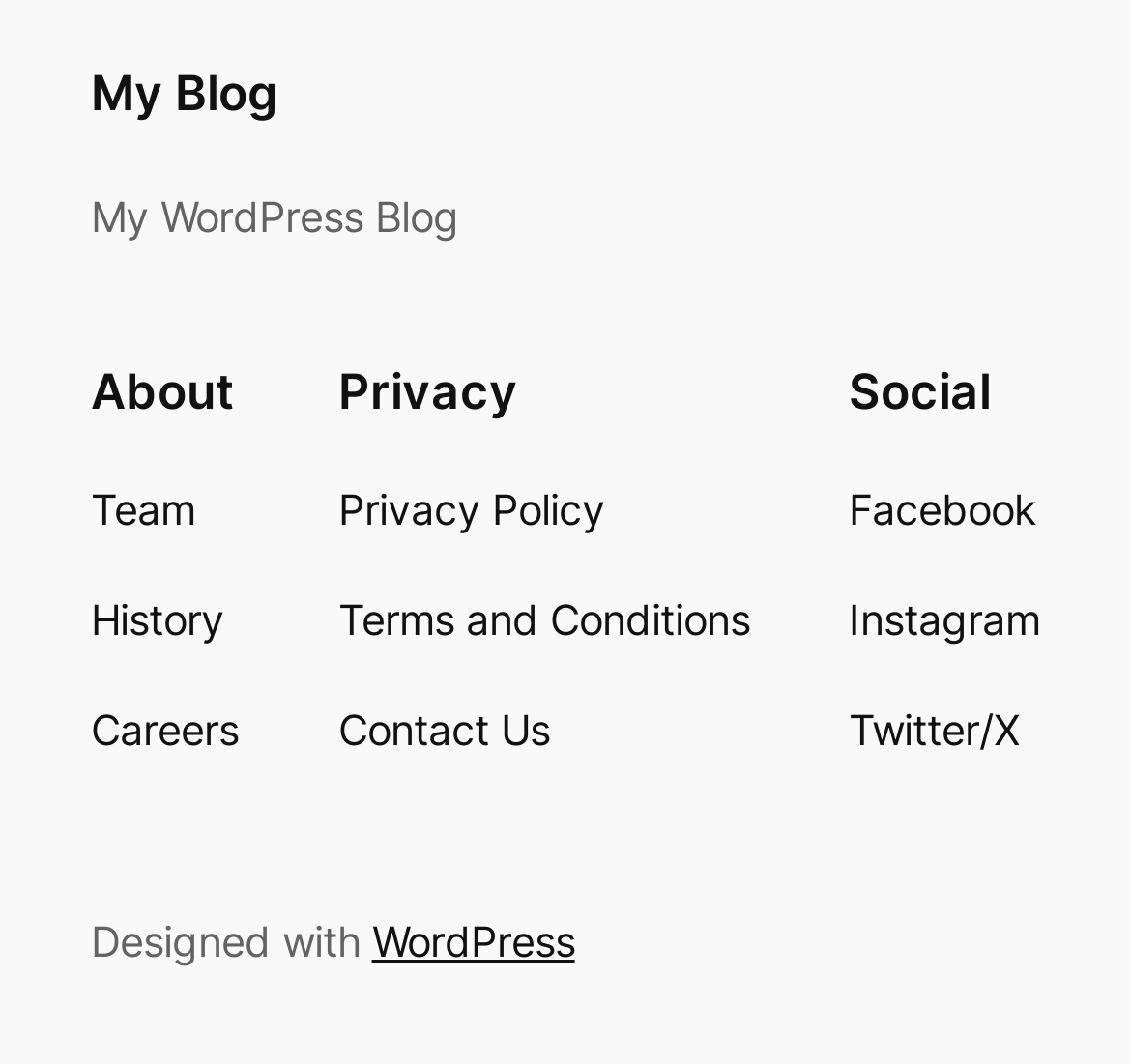Using the provided element description: "History", determine the bounding box coordinates of the corresponding UI element in the screenshot.

[0.08, 0.553, 0.198, 0.614]